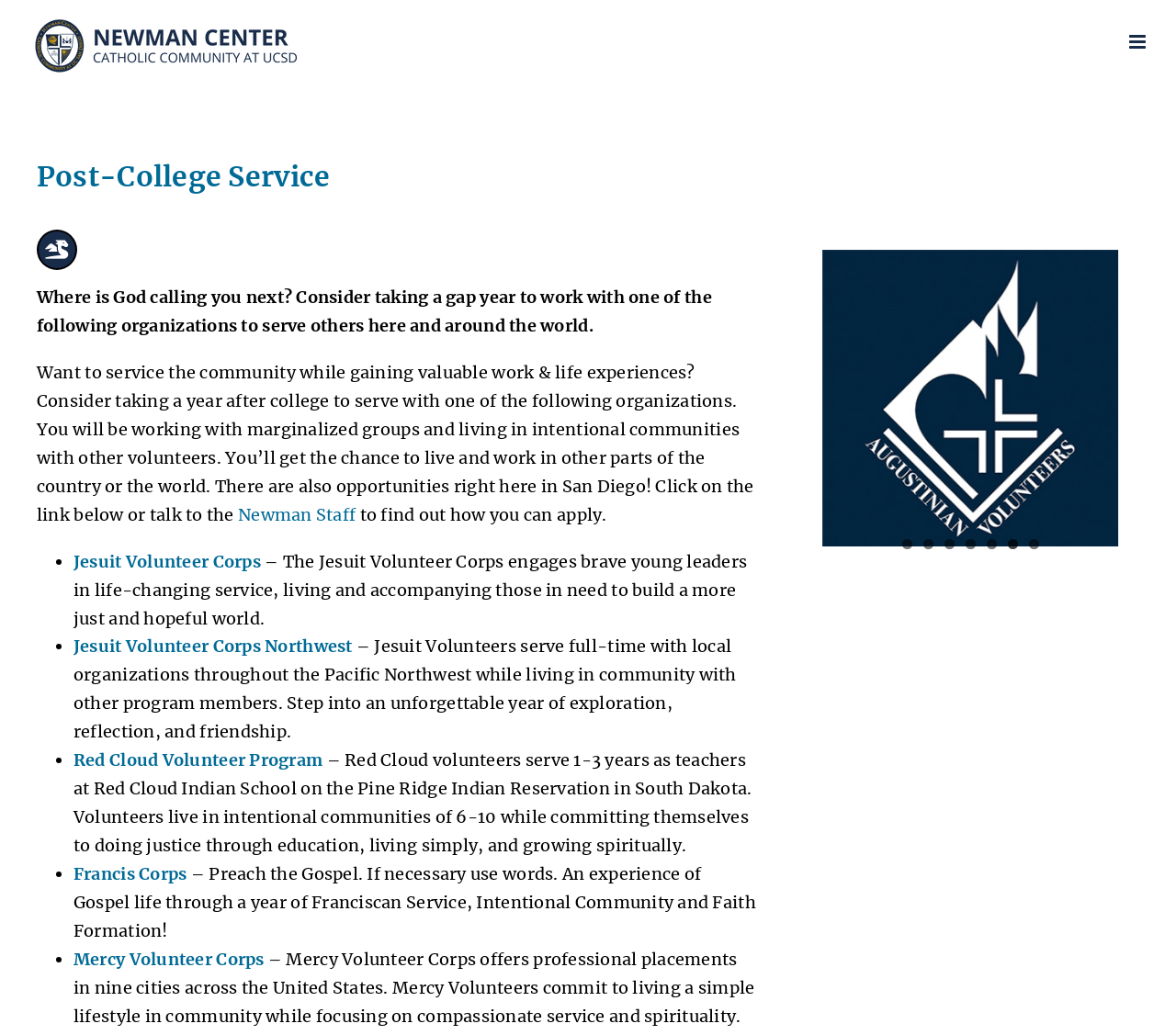Identify the bounding box coordinates of the HTML element based on this description: "Jesuit Volunteer Corps Northwest".

[0.062, 0.614, 0.3, 0.635]